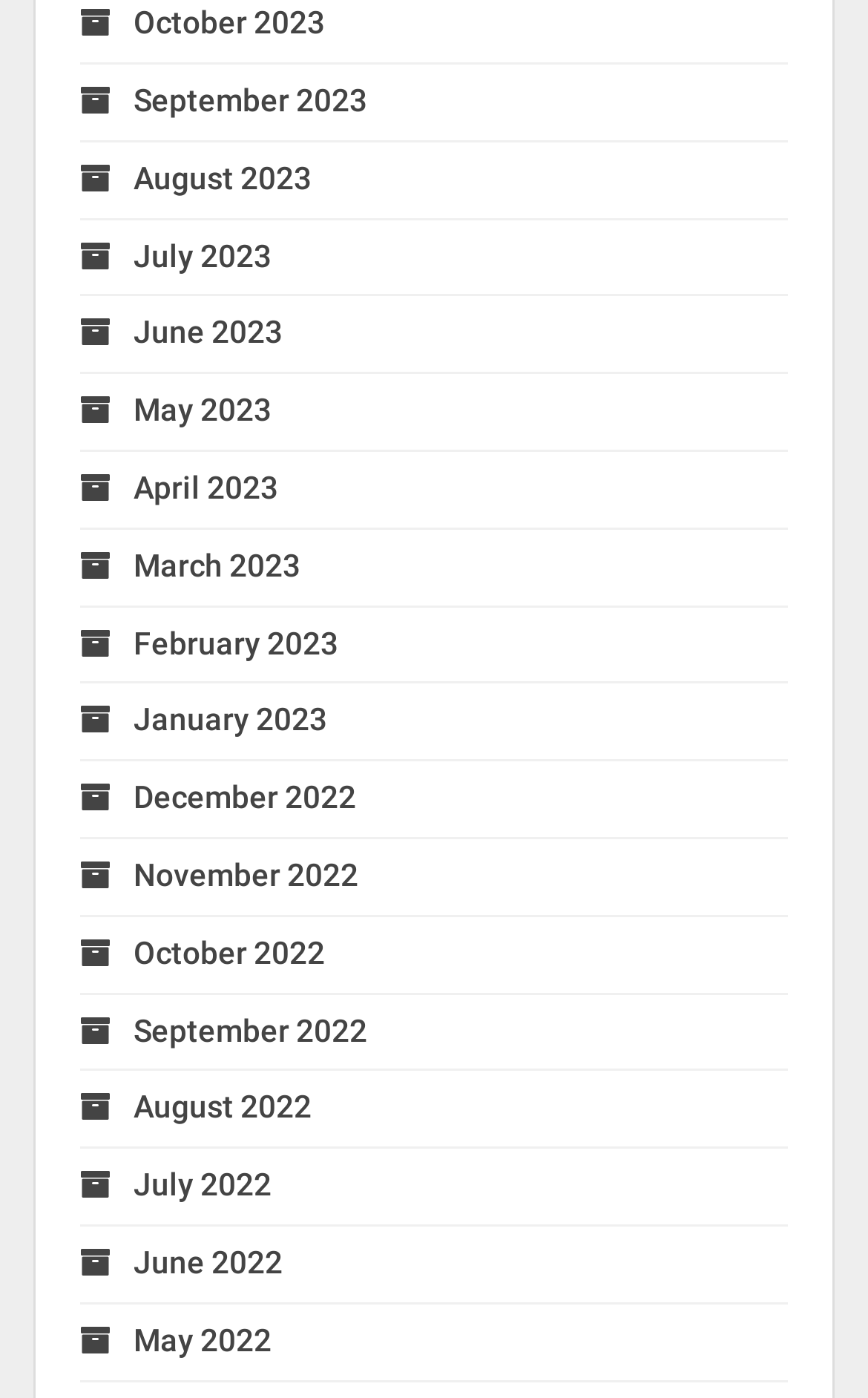What is the most recent month listed?
Answer the question with a detailed and thorough explanation.

By examining the list of links, I can see that the most recent month listed is October 2023, which is the first link in the list.